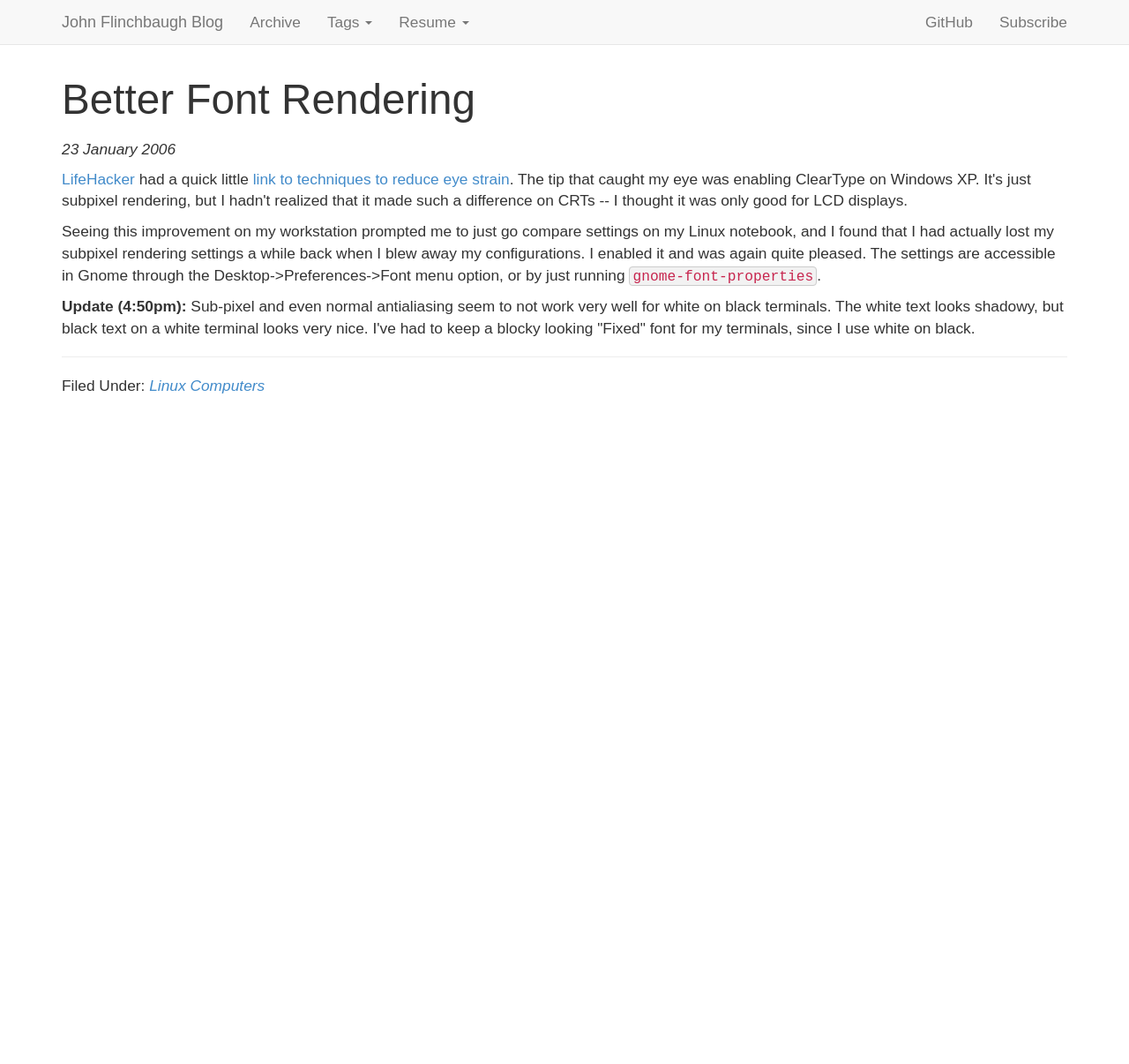Show the bounding box coordinates of the element that should be clicked to complete the task: "visit LifeHacker".

[0.055, 0.16, 0.119, 0.176]